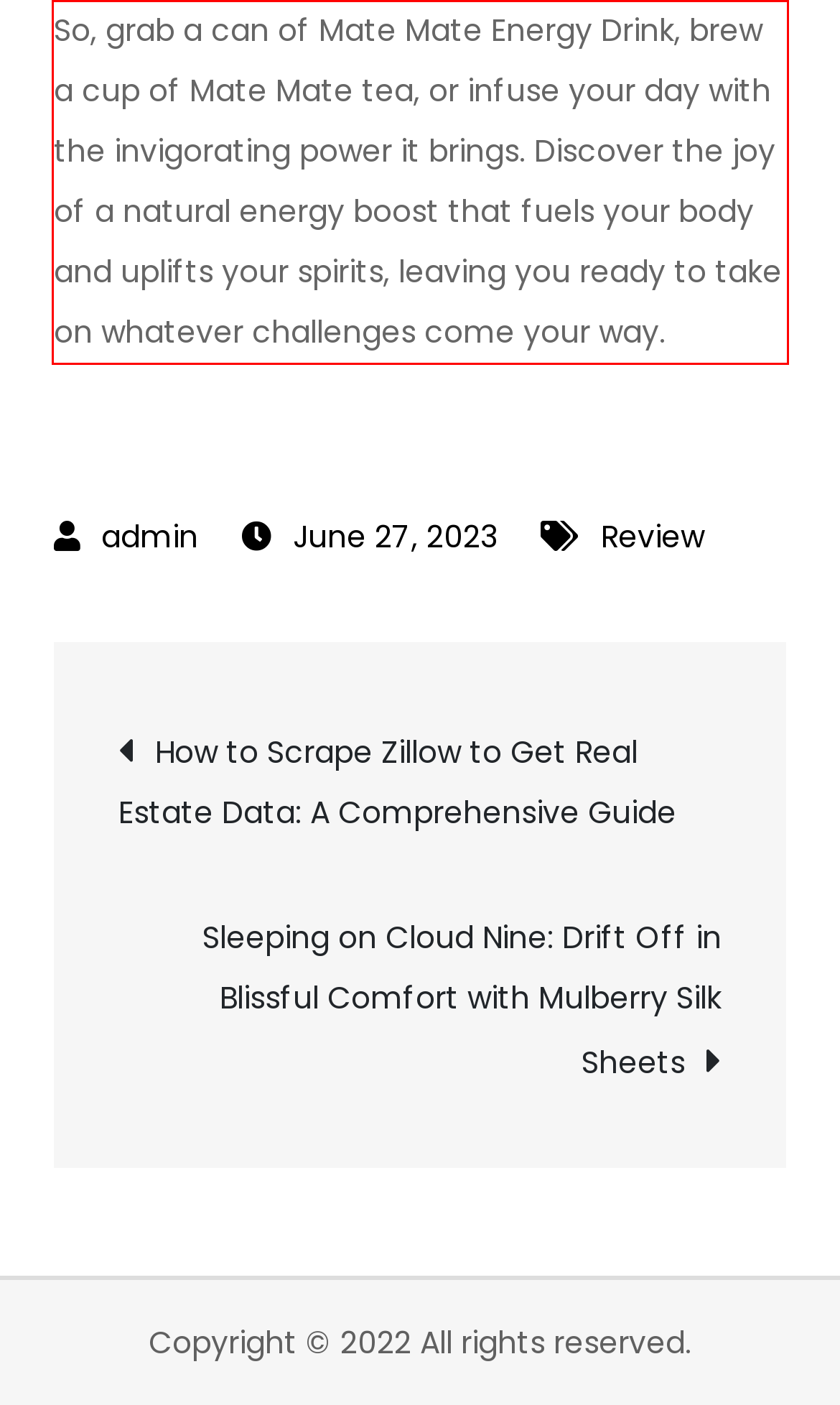Please perform OCR on the text content within the red bounding box that is highlighted in the provided webpage screenshot.

So, grab a can of Mate Mate Energy Drink, brew a cup of Mate Mate tea, or infuse your day with the invigorating power it brings. Discover the joy of a natural energy boost that fuels your body and uplifts your spirits, leaving you ready to take on whatever challenges come your way.